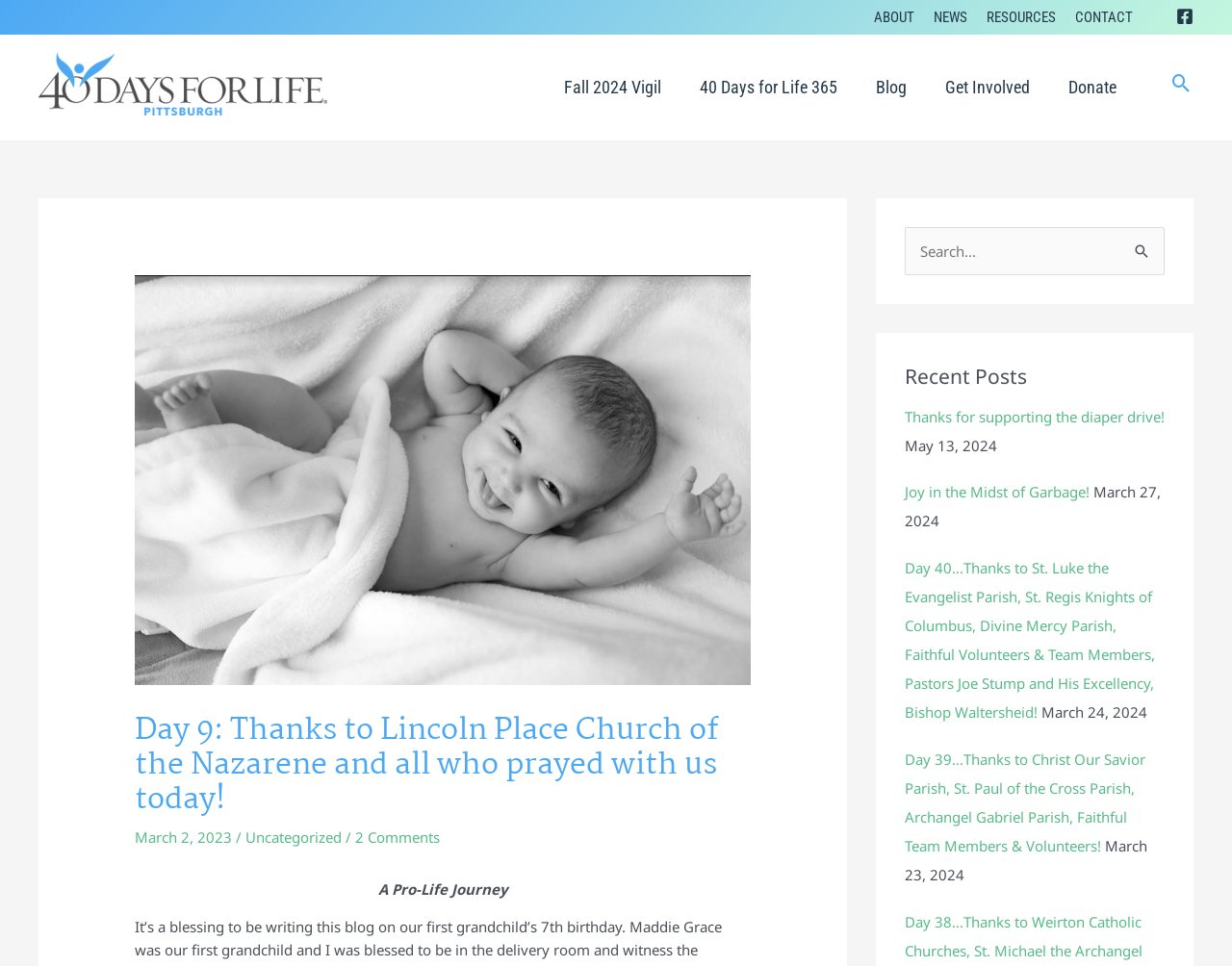How many links are in the main menu?
Please provide a single word or phrase based on the screenshot.

5